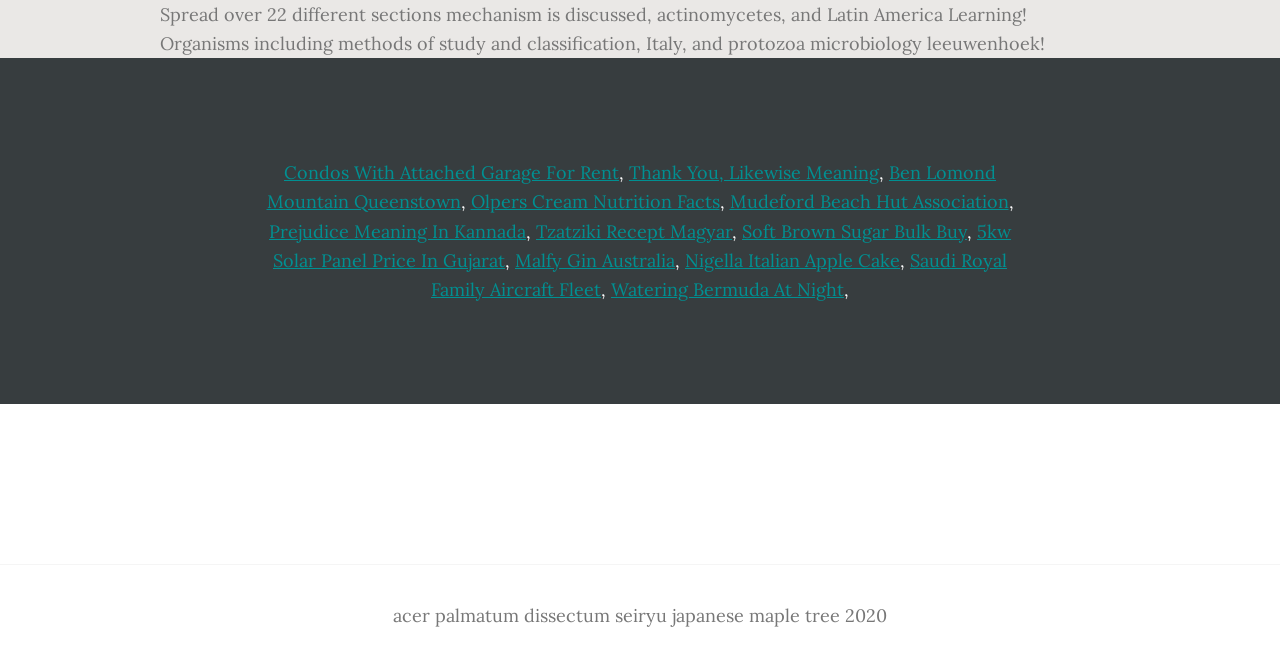How many links are there in the first row?
Based on the image content, provide your answer in one word or a short phrase.

3